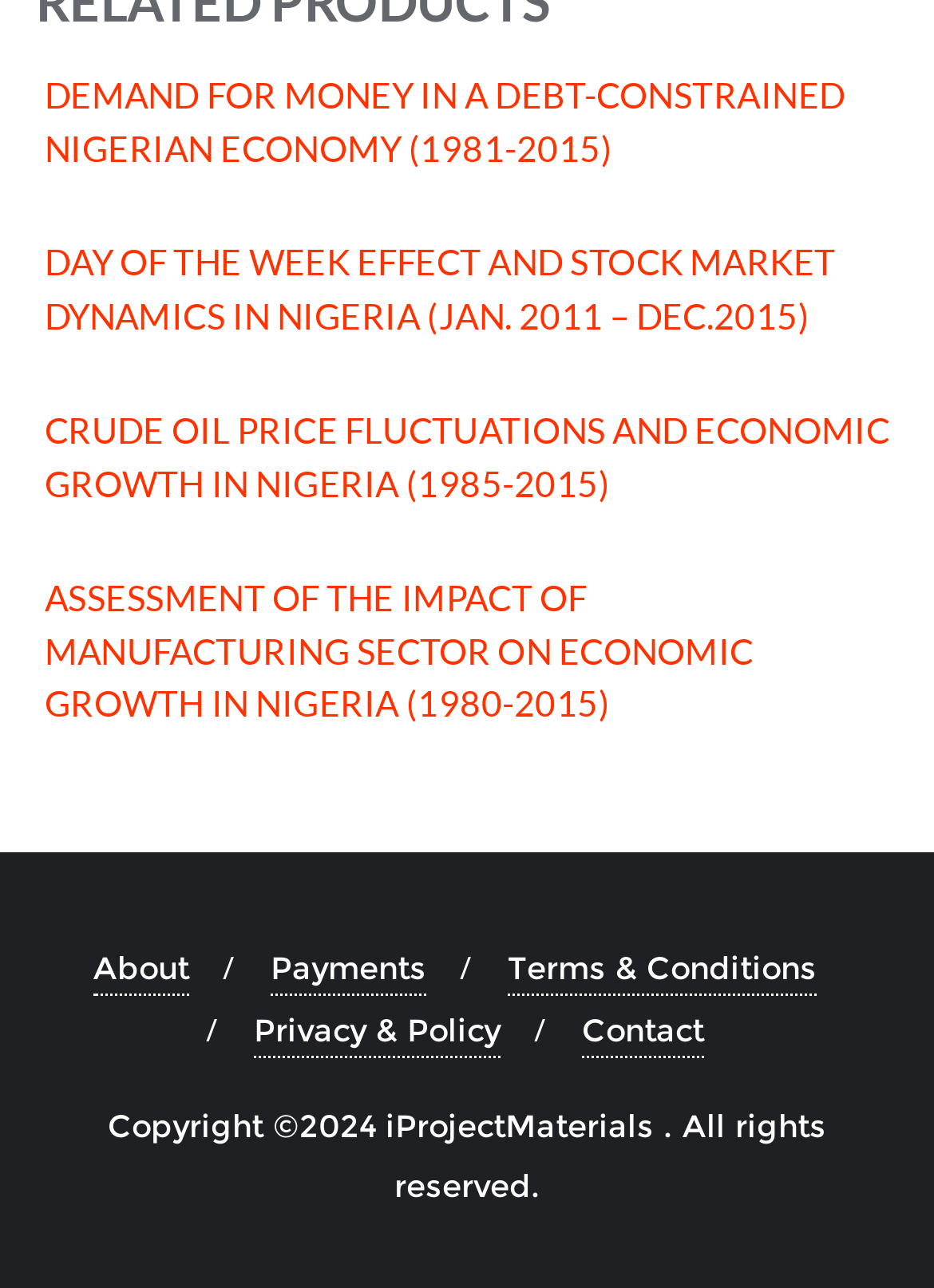What is the year of copyright for the website?
Using the image provided, answer with just one word or phrase.

2024